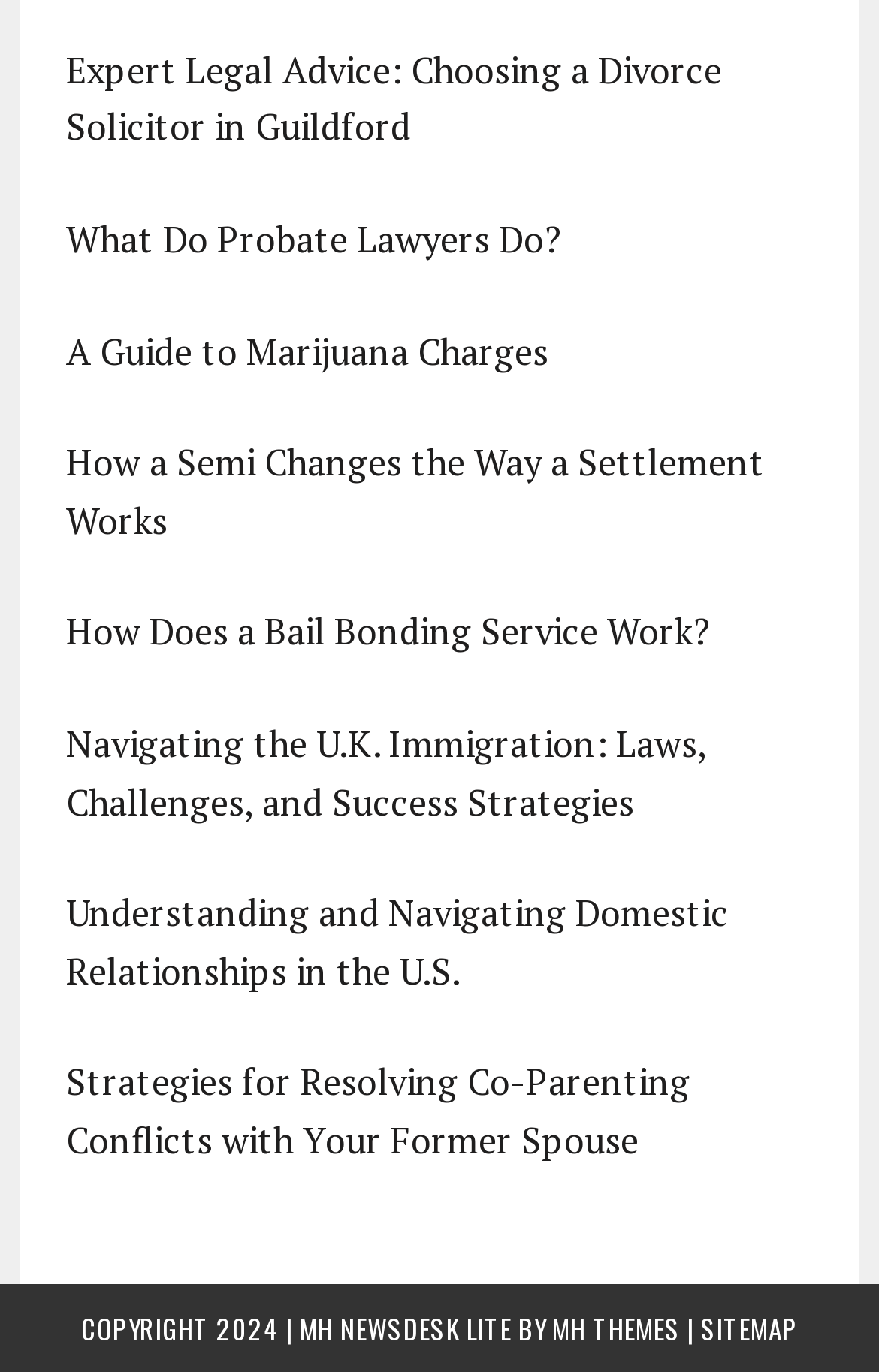Locate the bounding box coordinates of the element you need to click to accomplish the task described by this instruction: "Read about expert legal advice for divorce in Guildford".

[0.075, 0.033, 0.821, 0.111]